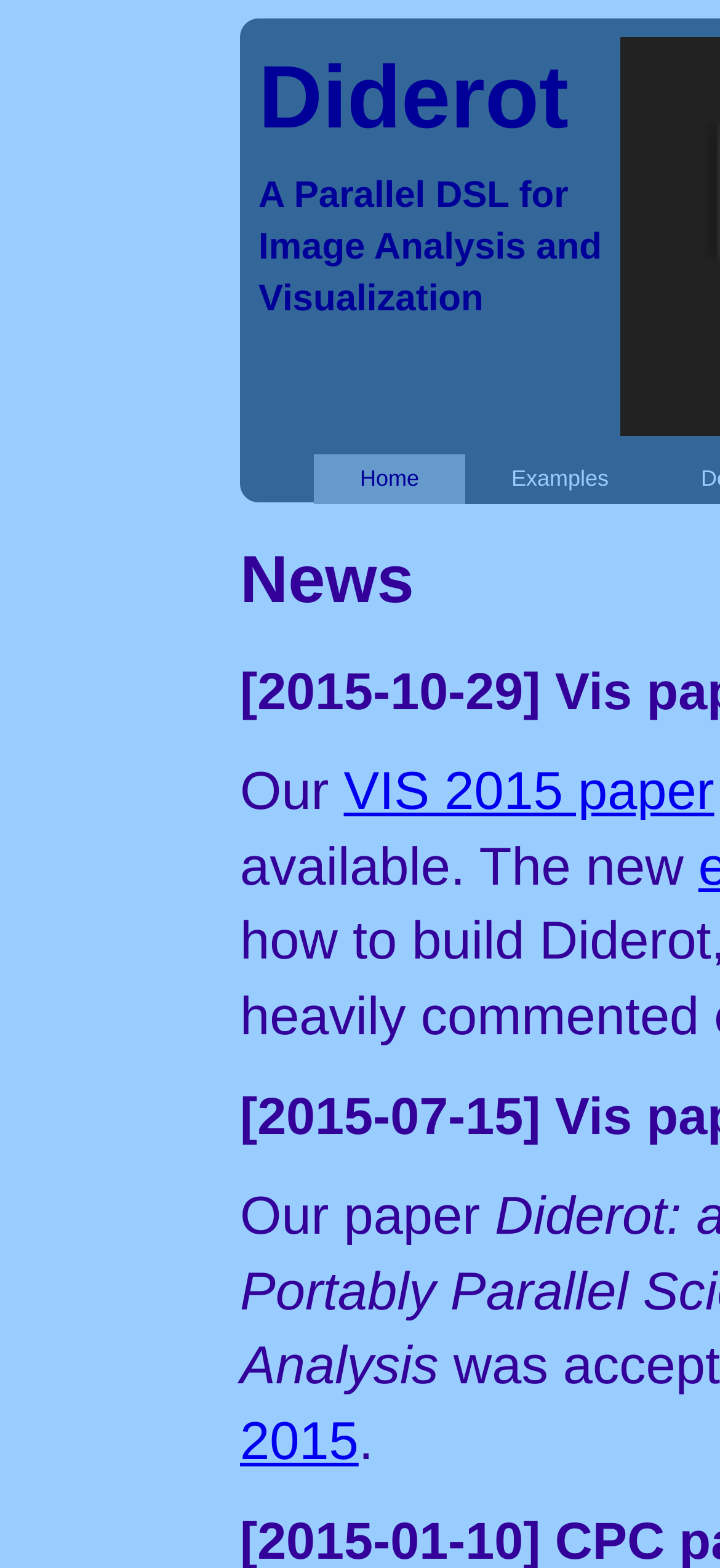From the webpage screenshot, identify the region described by Home. Provide the bounding box coordinates as (top-left x, top-left y, bottom-right x, bottom-right y), with each value being a floating point number between 0 and 1.

[0.436, 0.29, 0.646, 0.321]